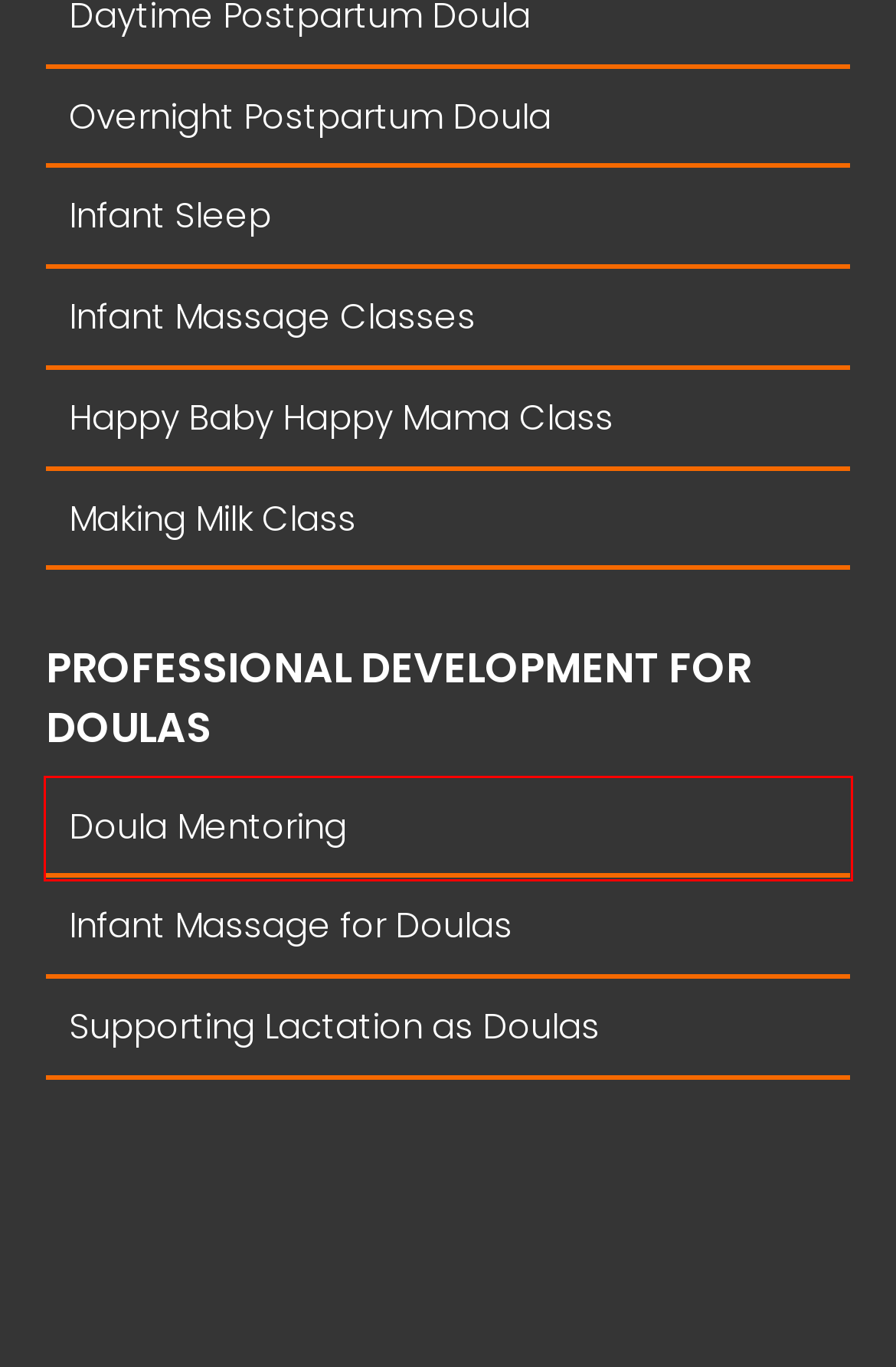Look at the screenshot of a webpage where a red rectangle bounding box is present. Choose the webpage description that best describes the new webpage after clicking the element inside the red bounding box. Here are the candidates:
A. Overnight Postpartum Doula Care | Ventura, Santa Barbara & Los Angeles County
B. Supporting Lactation: A Doula Skills Workshop | Pamm Kliemann
C. Infant Massage Workshop | Birth & Postpartum Pros | Doula Continuing Education
D. Birth + Postpartum Doula Mentoring | Pamm Klieman
E. Infant and Newborn Sleep Help | Ventura, Santa Barbara & Los Angeles County
F. Contact | Pamela Klieman
G. Making Milk Class | Online Lactation Class for New Parents
H. Infant Massage Classes | Group & Private Sessions | Ventura, Santa Barbara & LA County

D